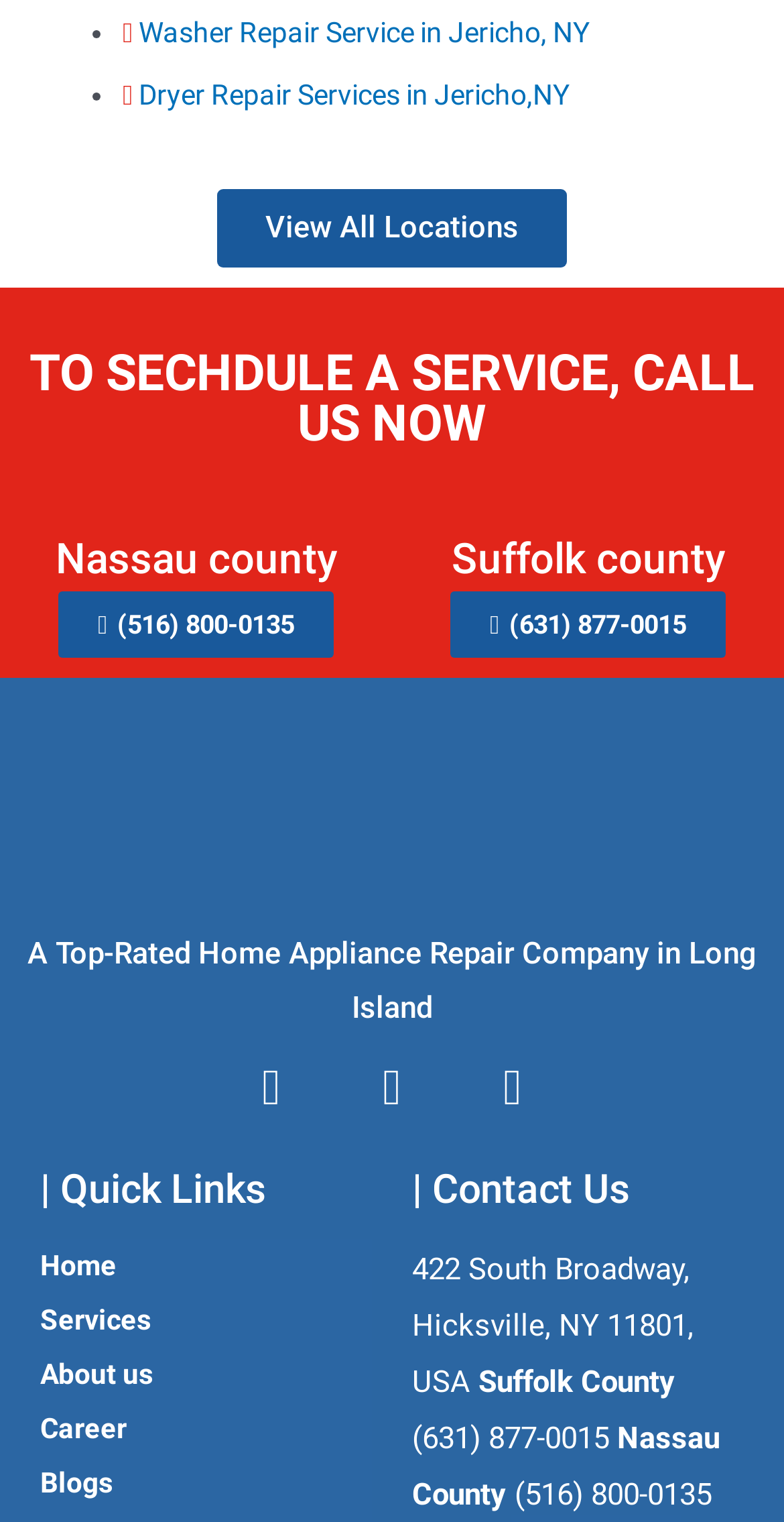How many locations are mentioned? Based on the screenshot, please respond with a single word or phrase.

2